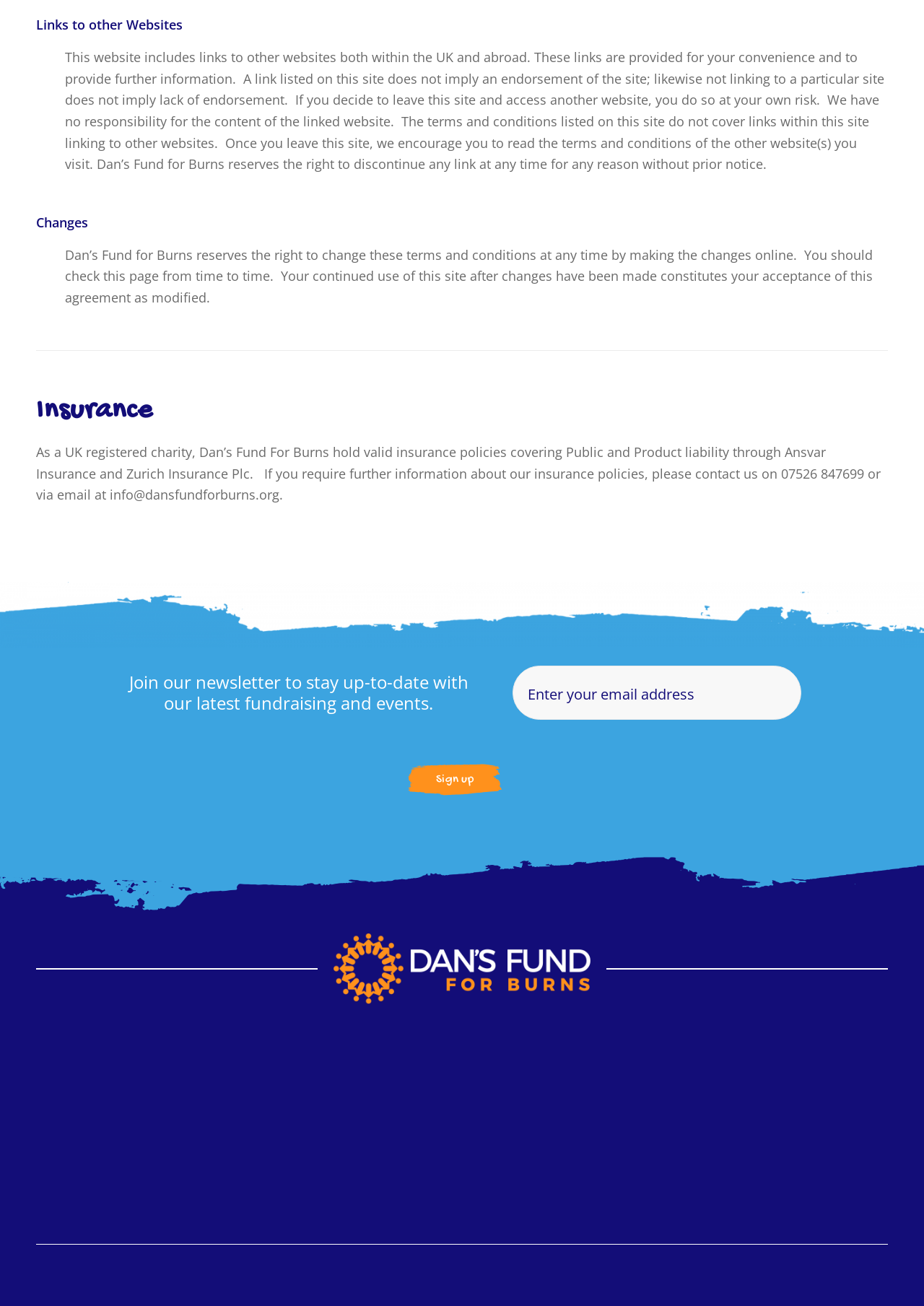Identify the bounding box for the element characterized by the following description: "Get Help".

[0.039, 0.819, 0.091, 0.835]